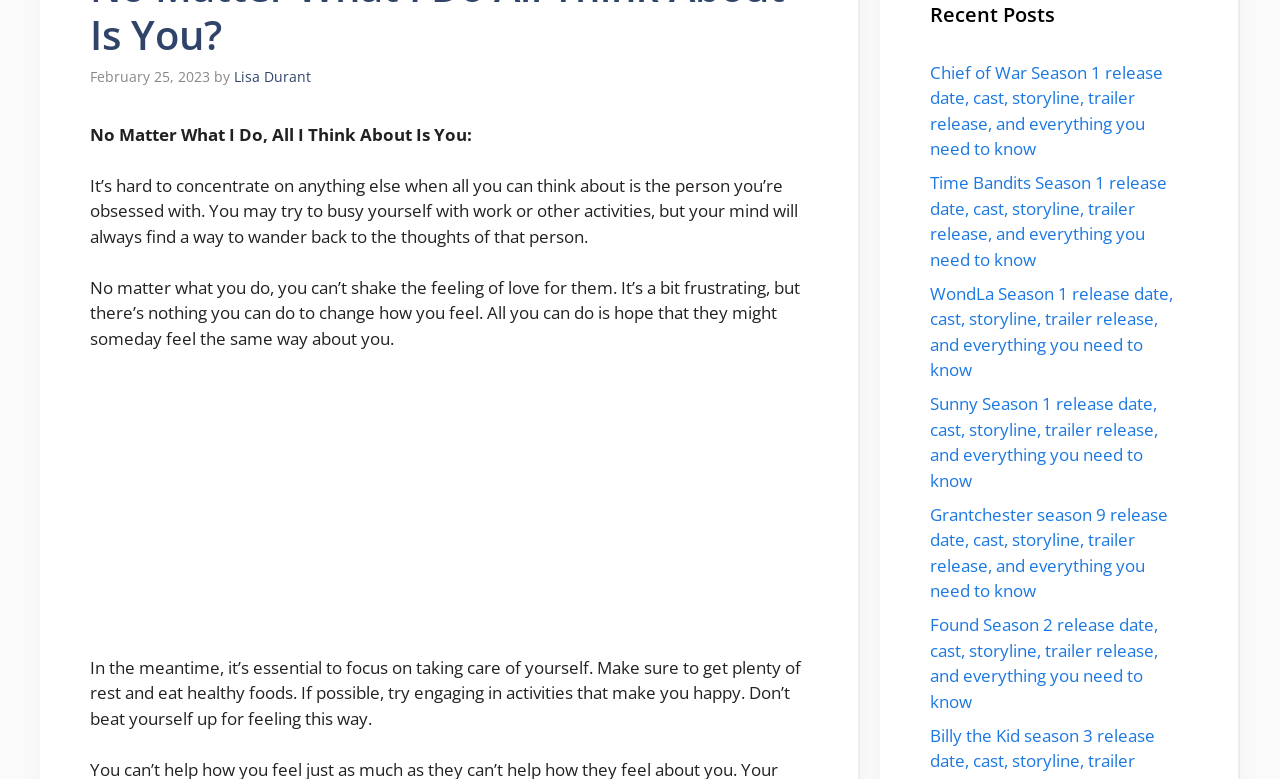Provide the bounding box coordinates of the UI element that matches the description: "Lisa Durant".

[0.183, 0.086, 0.243, 0.111]